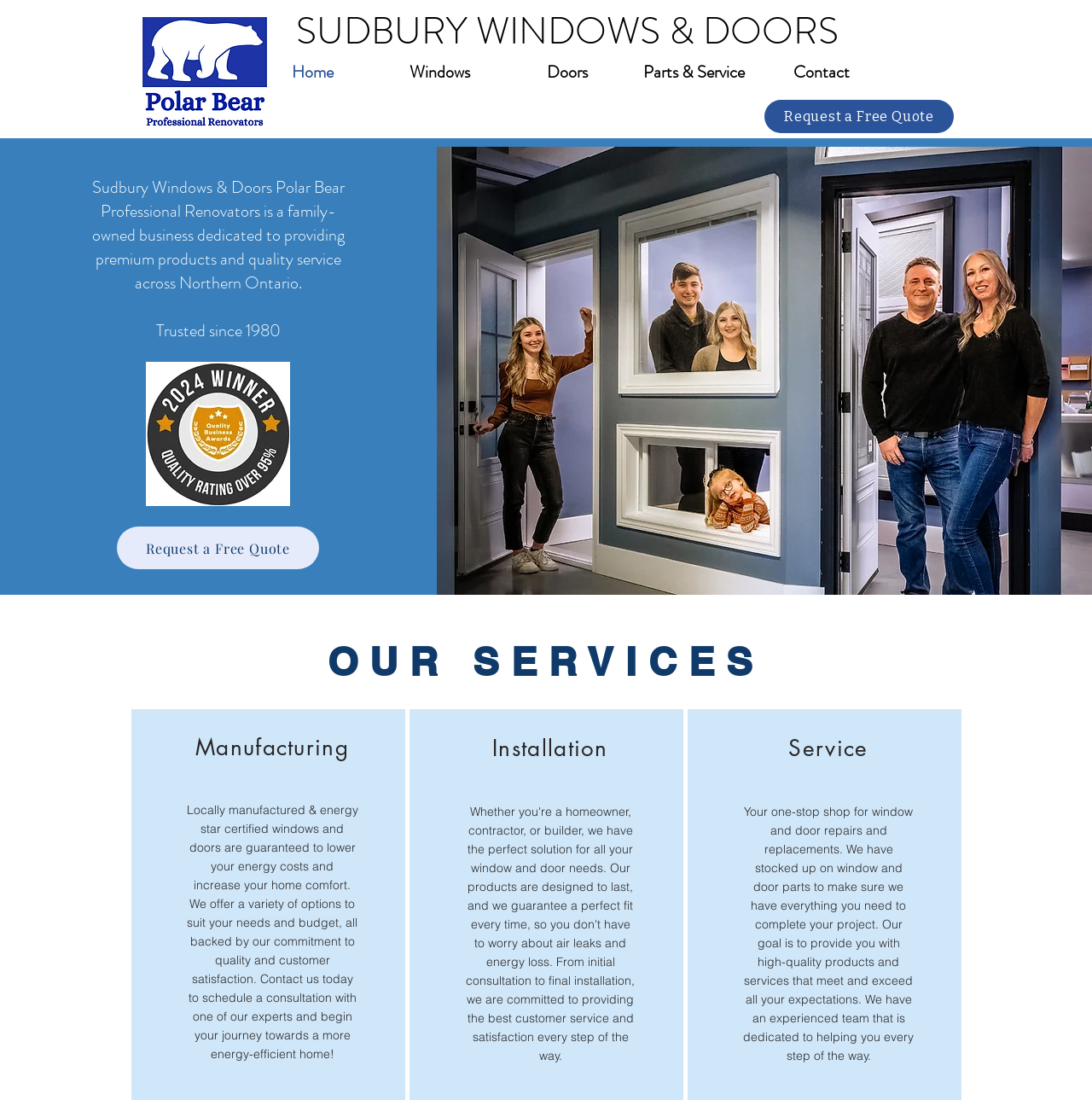How long has the company been in business?
Provide a detailed answer to the question using information from the image.

The company has been in business since 1980, as mentioned in the static text 'Trusted since 1980'.